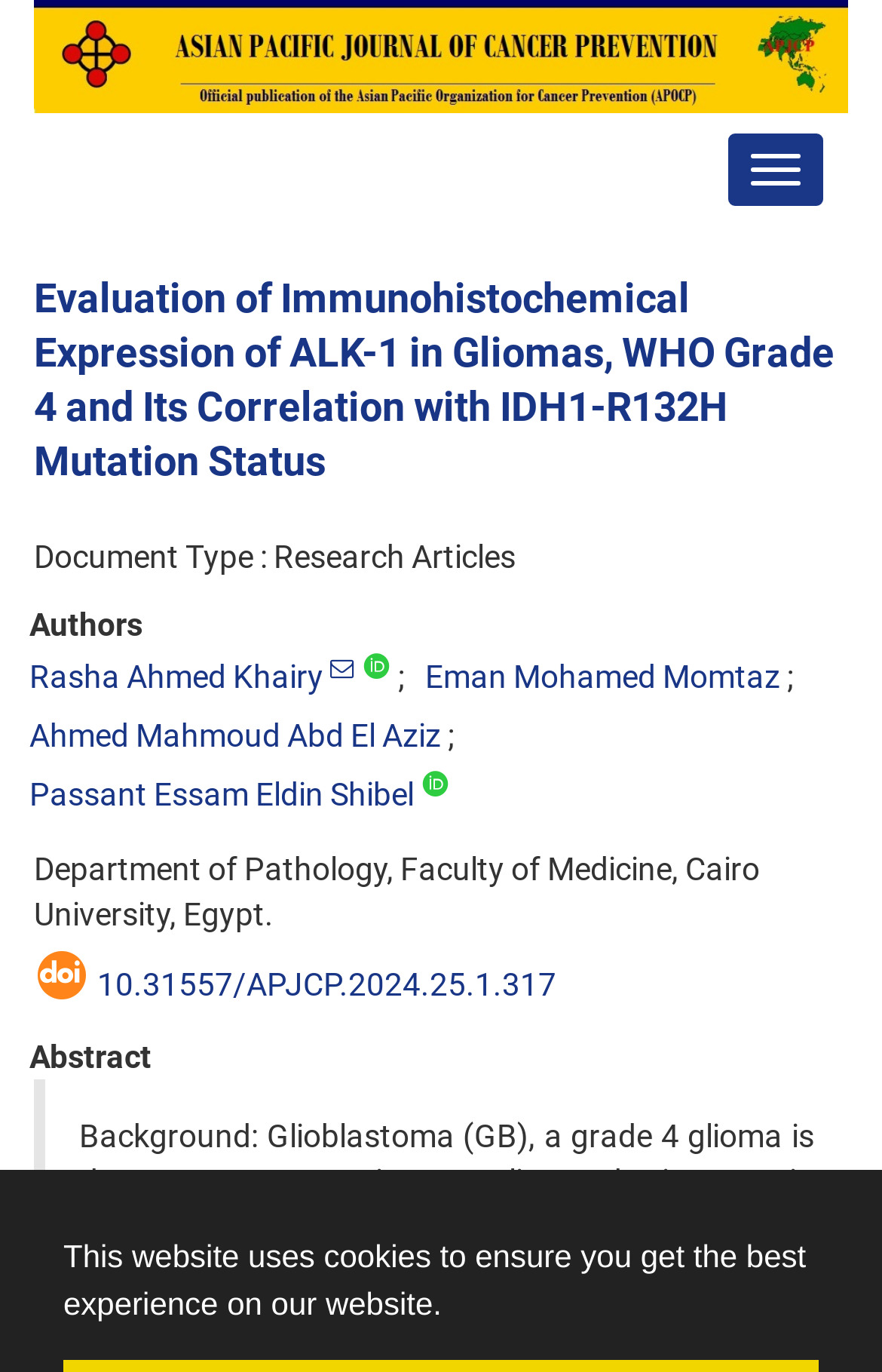Can you pinpoint the bounding box coordinates for the clickable element required for this instruction: "Visit the Center for Political Sociology of Germany"? The coordinates should be four float numbers between 0 and 1, i.e., [left, top, right, bottom].

None